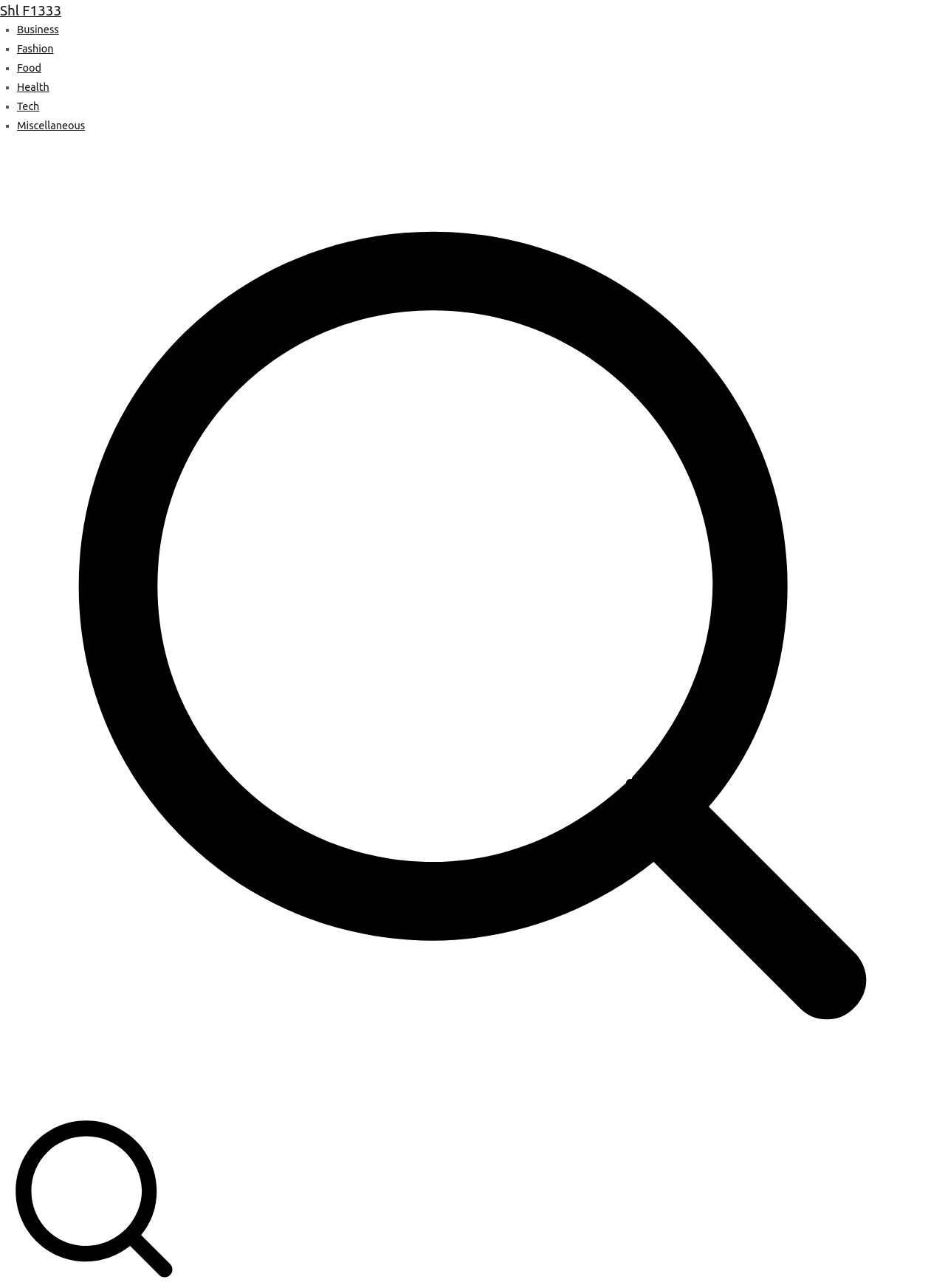Extract the bounding box coordinates of the UI element described by: "Shl F1333". The coordinates should include four float numbers ranging from 0 to 1, e.g., [left, top, right, bottom].

[0.0, 0.002, 0.065, 0.014]